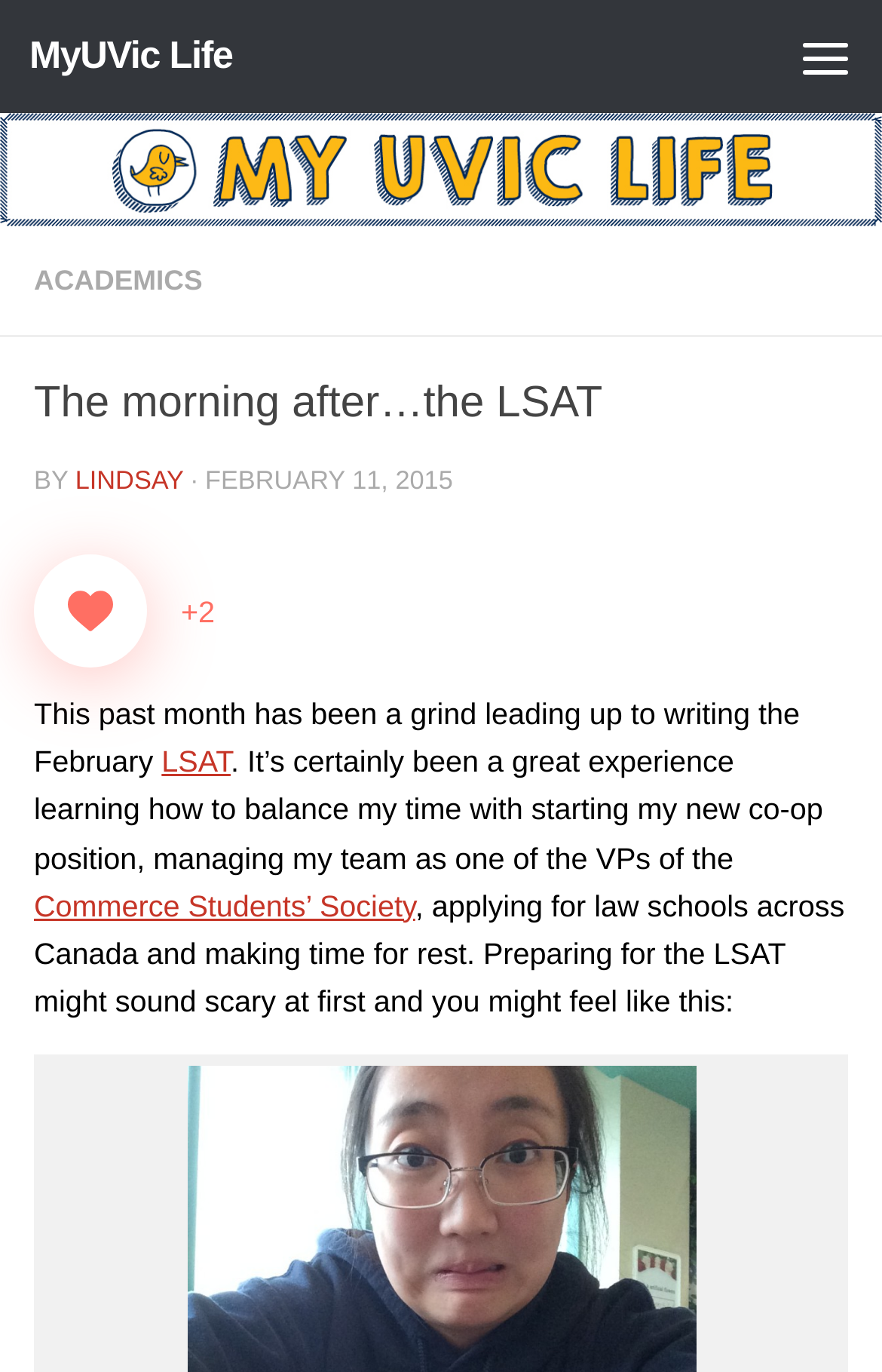Please analyze the image and give a detailed answer to the question:
What is the blogger's new co-op position?

The blogger mentions that they have started a new co-op position, and also mentions being one of the VPs of the Commerce Students’ Society. This suggests that the blogger's new co-op position is as a VP of the Commerce Students’ Society.